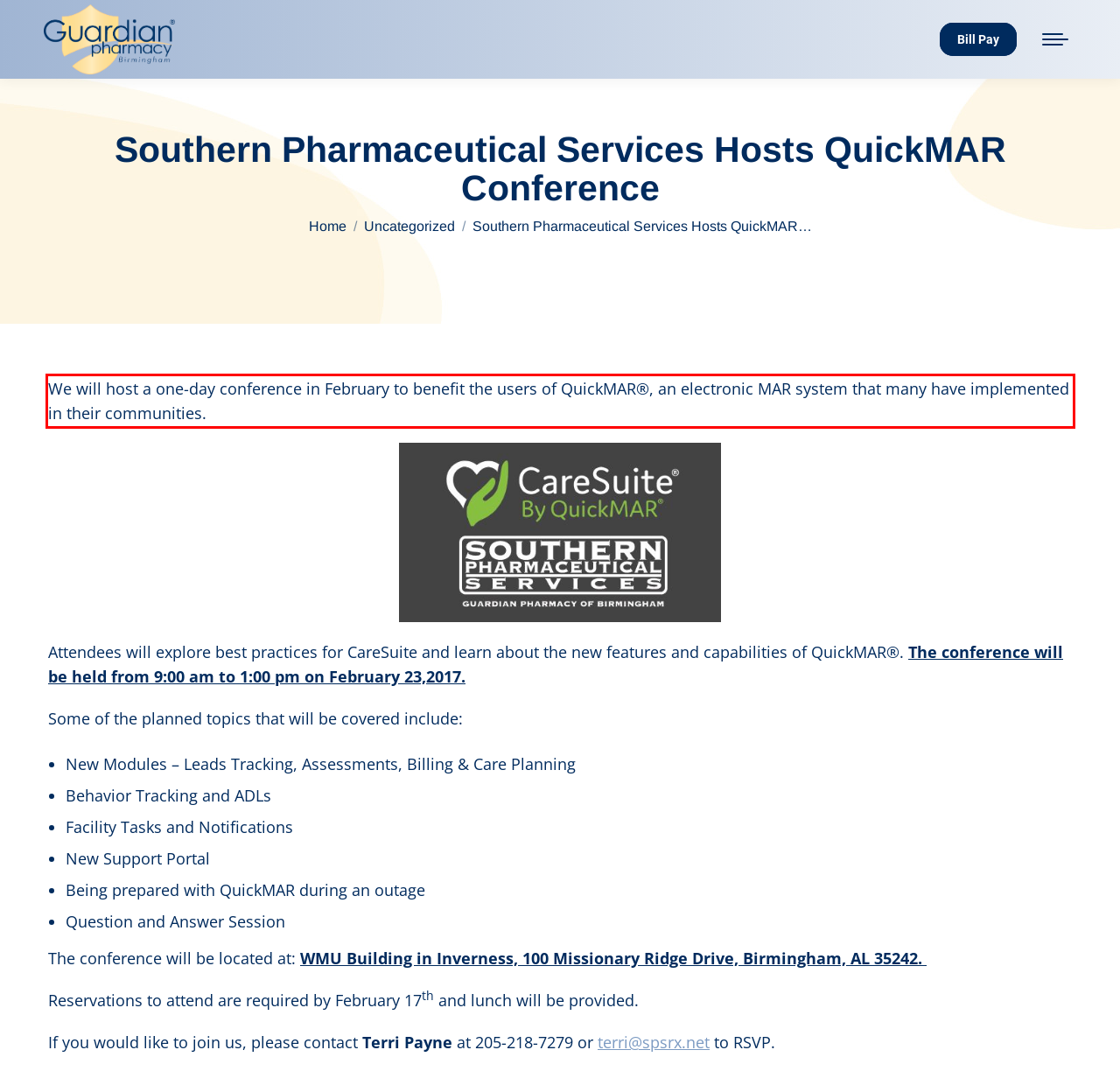In the given screenshot, locate the red bounding box and extract the text content from within it.

We will host a one-day conference in February to benefit the users of QuickMAR®, an electronic MAR system that many have implemented in their communities.